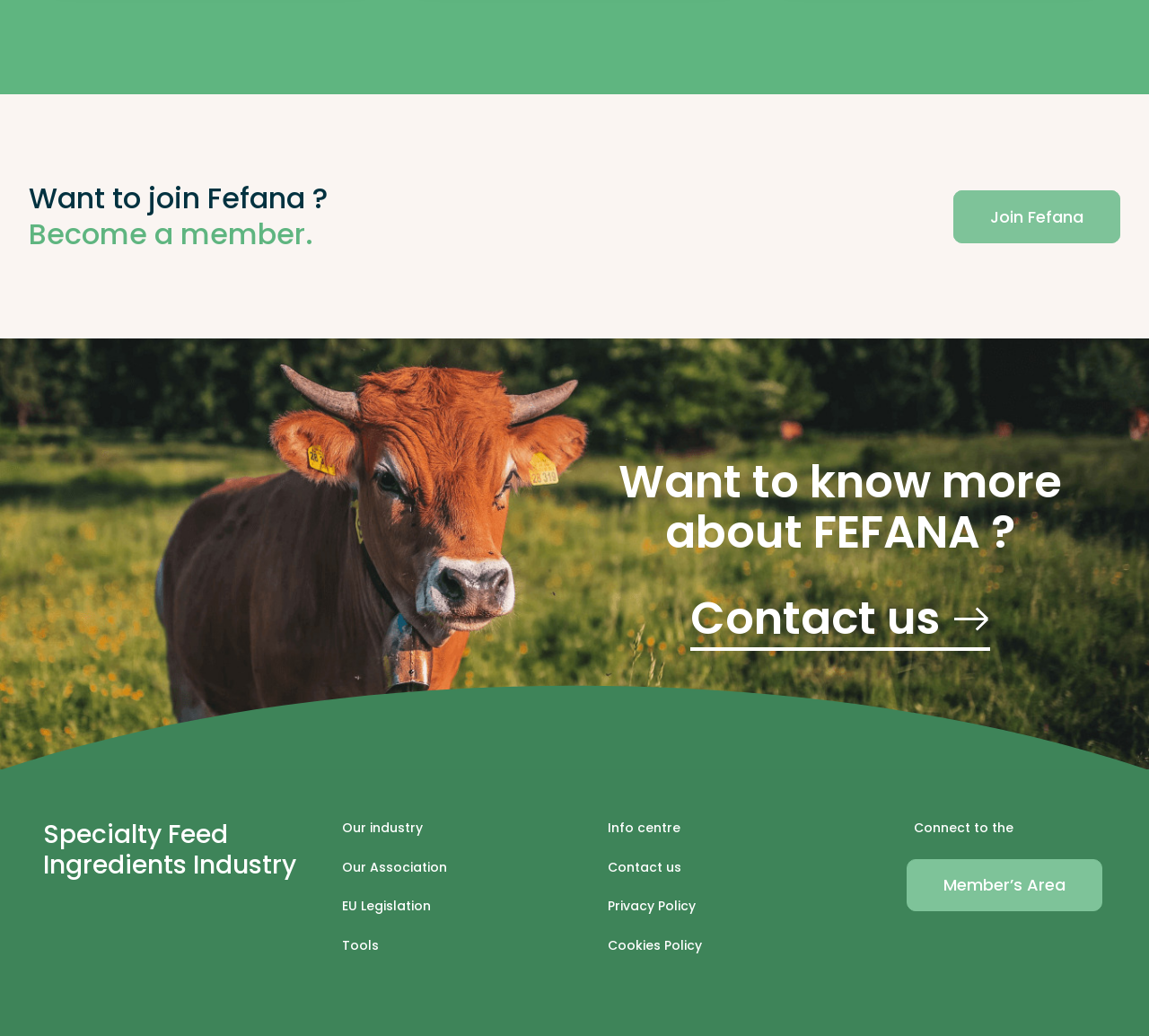Please specify the bounding box coordinates of the region to click in order to perform the following instruction: "Contact us".

[0.601, 0.573, 0.862, 0.628]